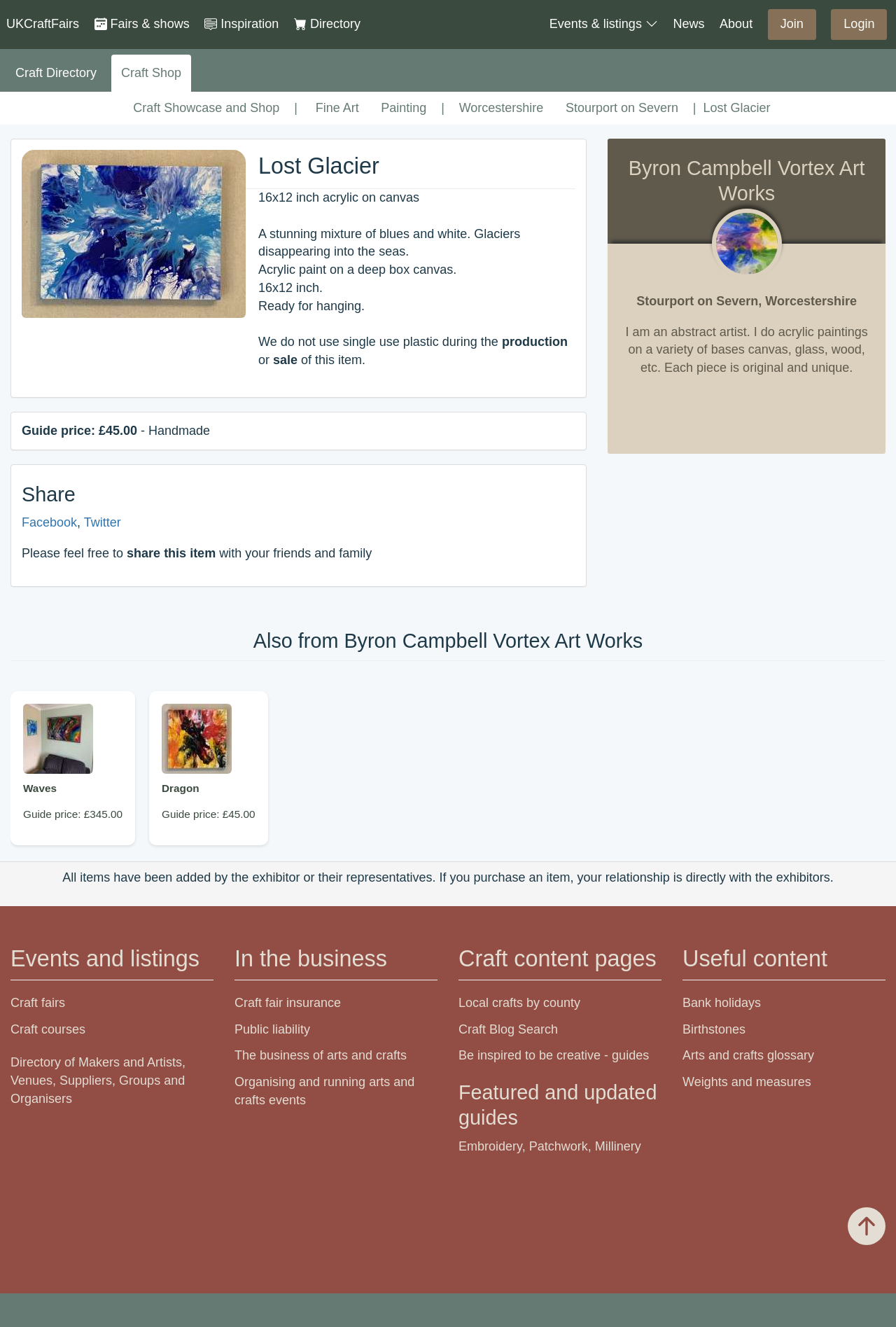Find the bounding box coordinates of the clickable region needed to perform the following instruction: "Learn more about the artist 'Byron Campbell Vortex Art Works'". The coordinates should be provided as four float numbers between 0 and 1, i.e., [left, top, right, bottom].

[0.678, 0.104, 0.988, 0.342]